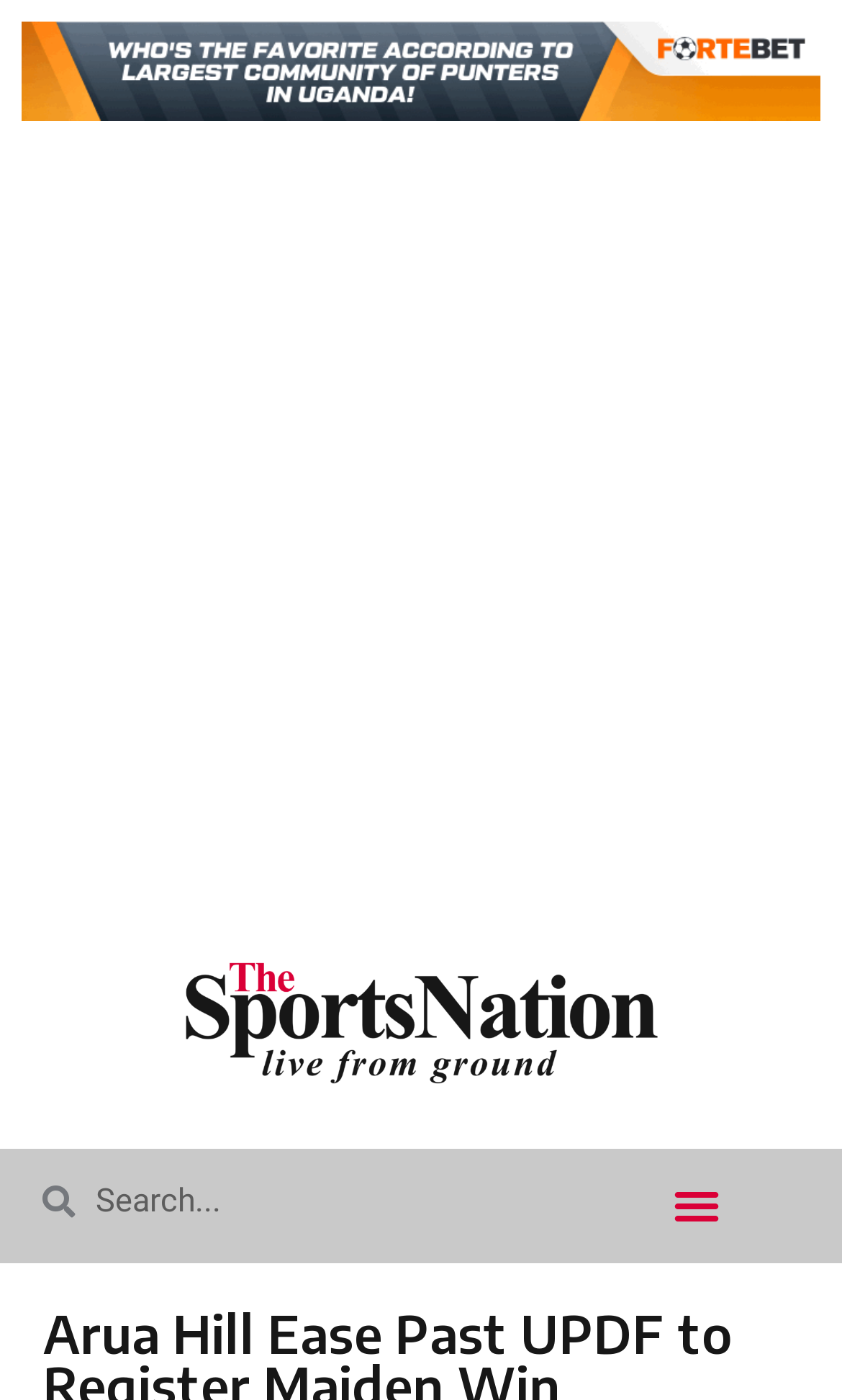Given the description "Instagram", determine the bounding box of the corresponding UI element.

None